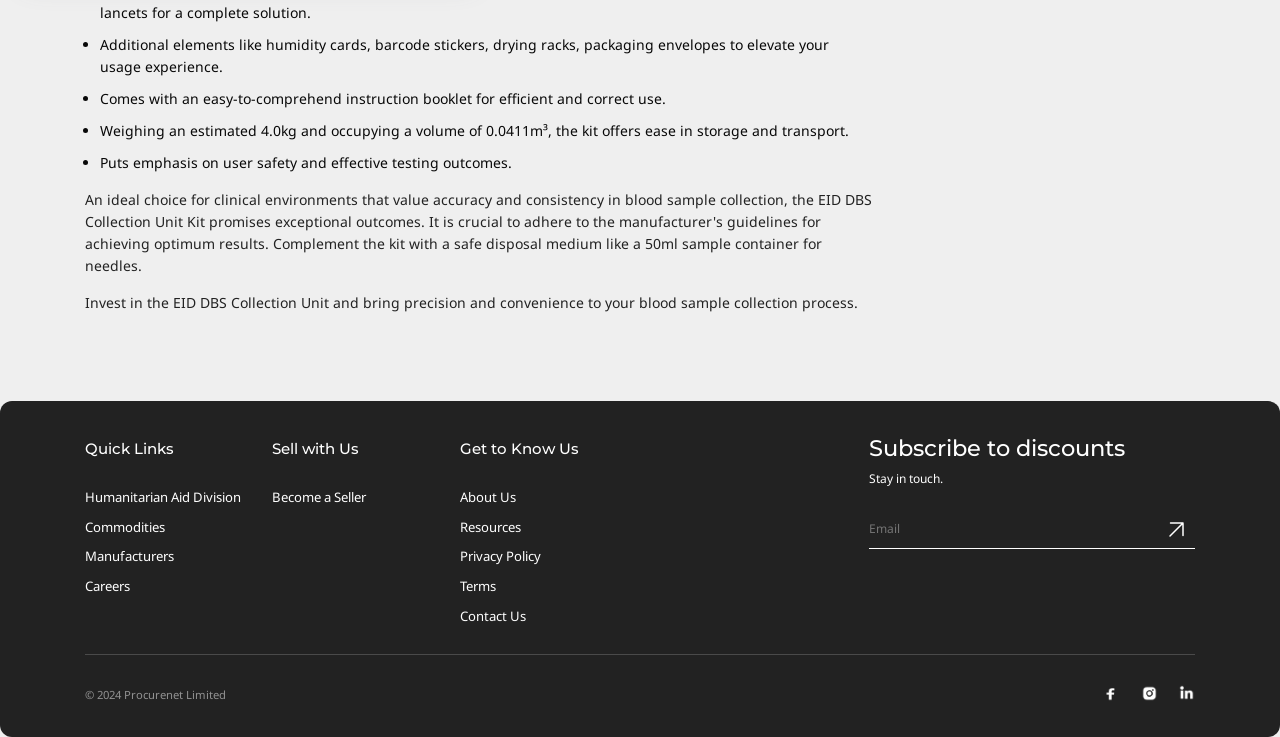Point out the bounding box coordinates of the section to click in order to follow this instruction: "Subscribe to the newsletter".

[0.904, 0.692, 0.934, 0.743]